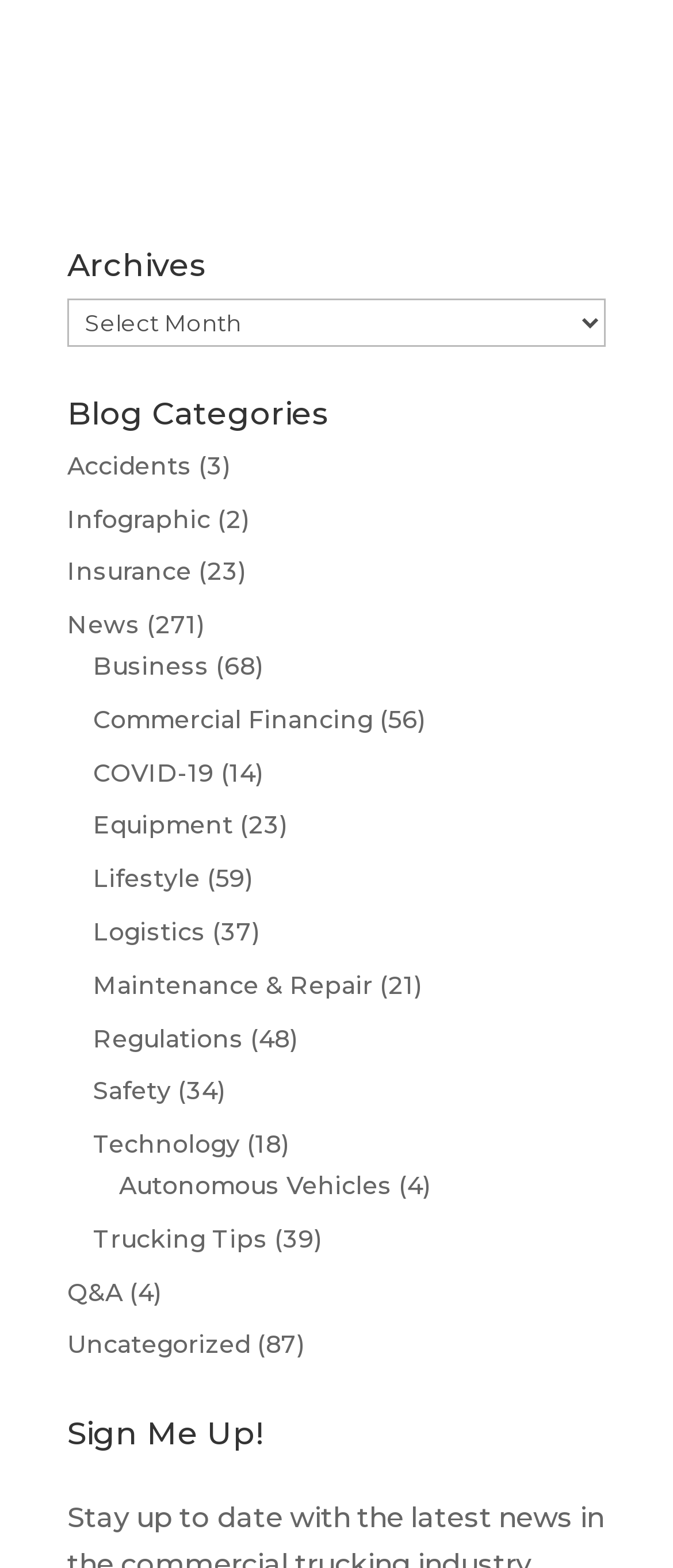Please provide the bounding box coordinates for the element that needs to be clicked to perform the following instruction: "Go to Business". The coordinates should be given as four float numbers between 0 and 1, i.e., [left, top, right, bottom].

[0.138, 0.415, 0.31, 0.435]